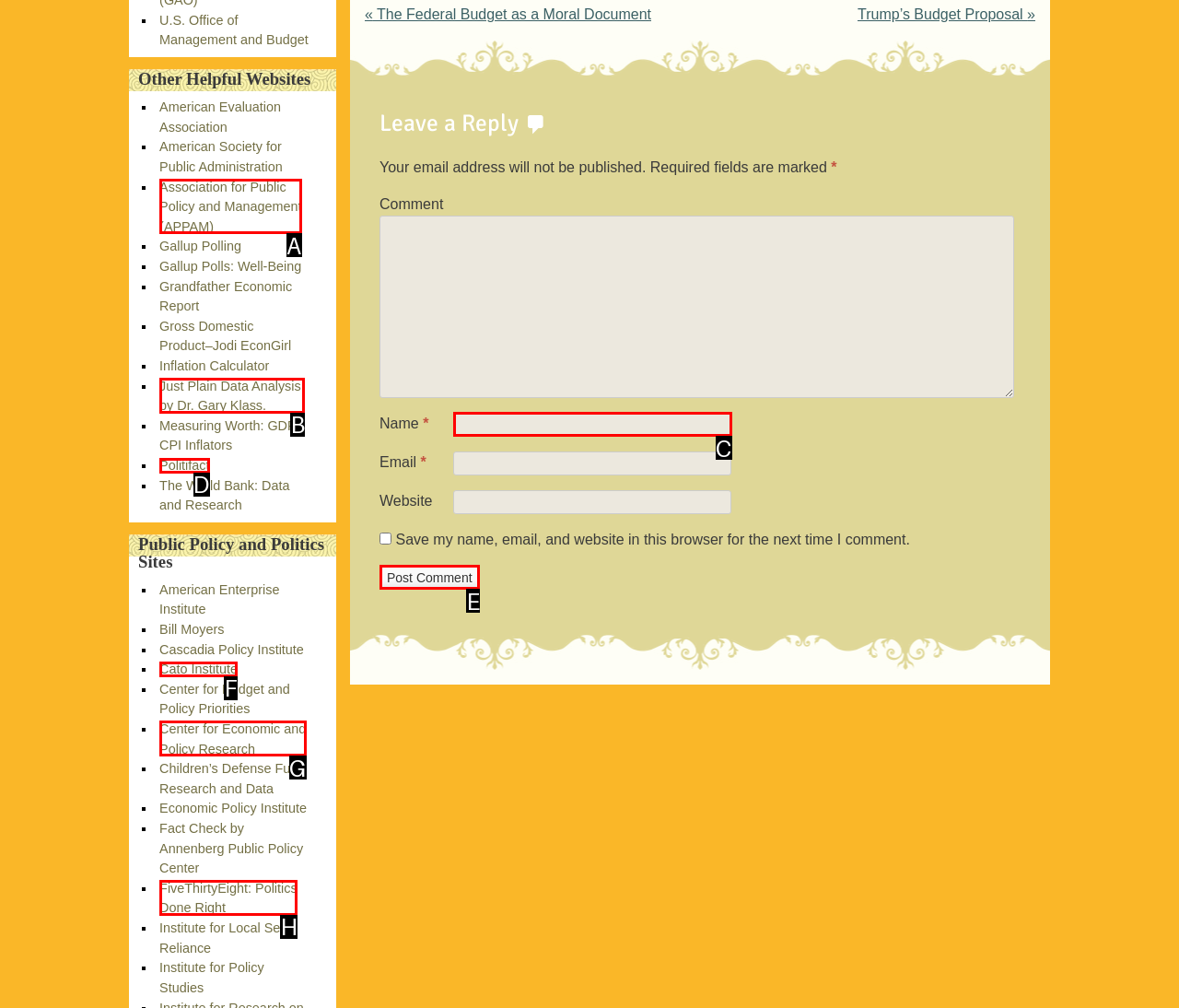Which option should you click on to fulfill this task: Post a reply? Answer with the letter of the correct choice.

E